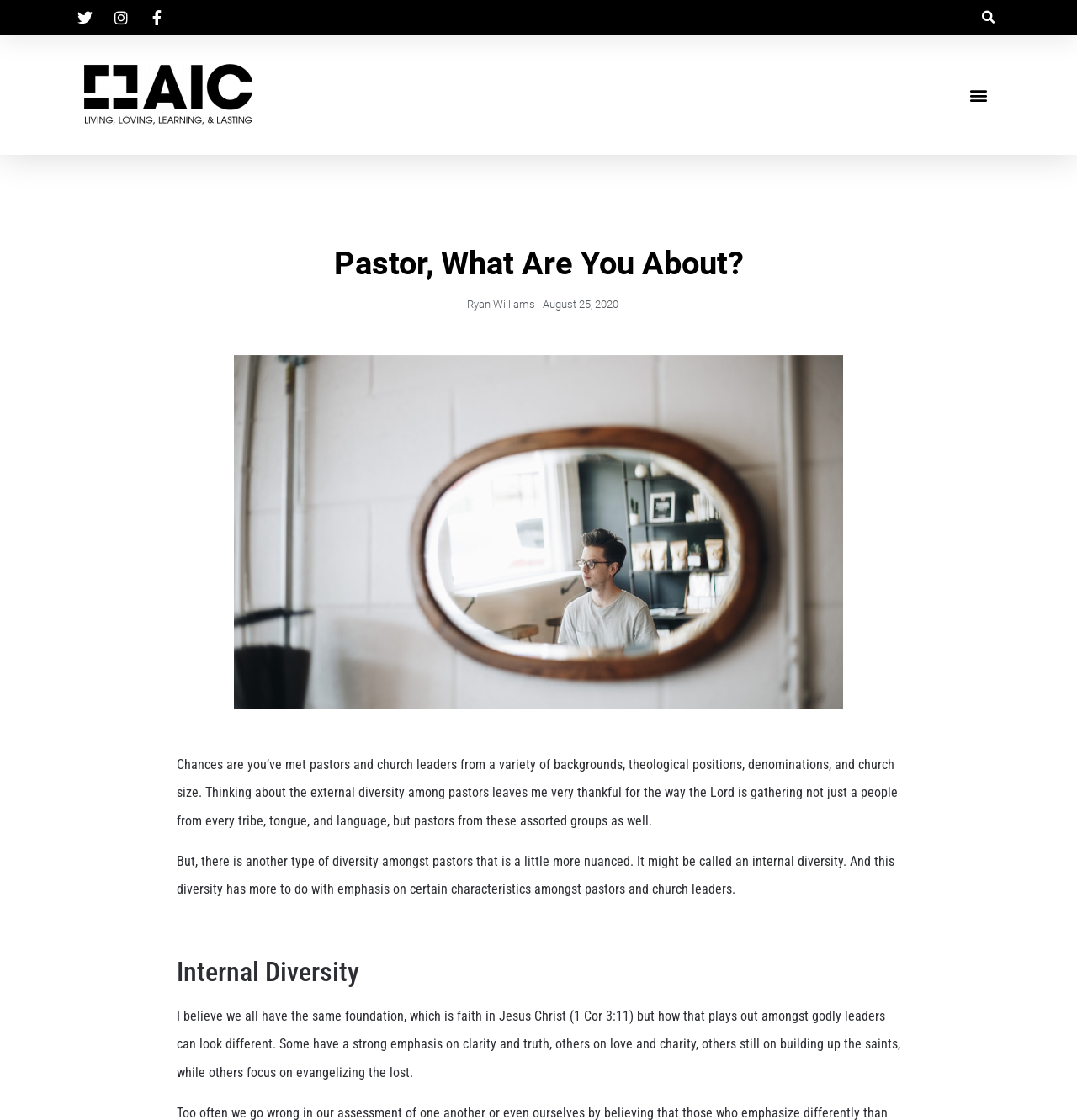What is the purpose of the button?
Please respond to the question with a detailed and thorough explanation.

The purpose of the button is to toggle the menu, which is indicated by the button's text 'Menu Toggle' and its bounding box coordinates [0.896, 0.072, 0.922, 0.097].